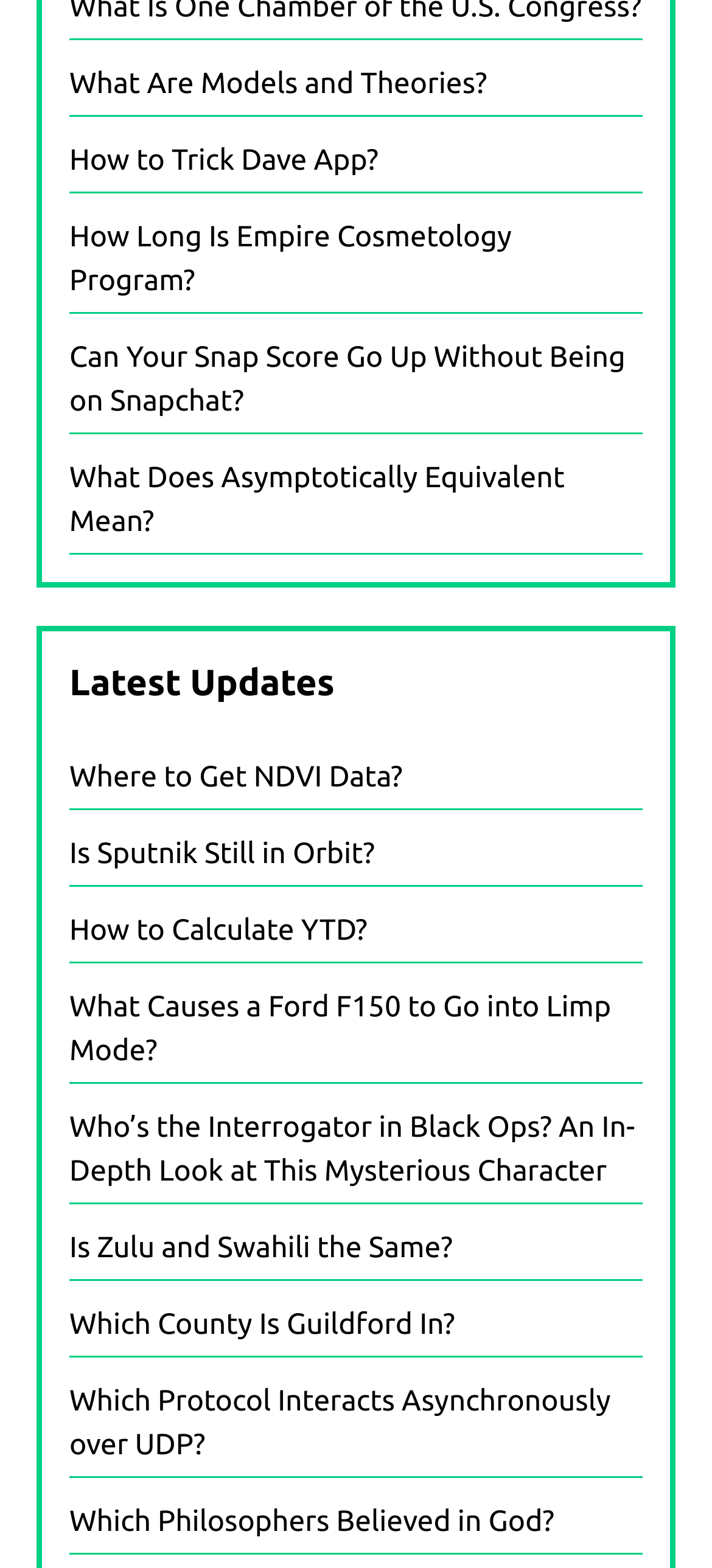What is the topic of the first link on the webpage? Examine the screenshot and reply using just one word or a brief phrase.

Models and Theories